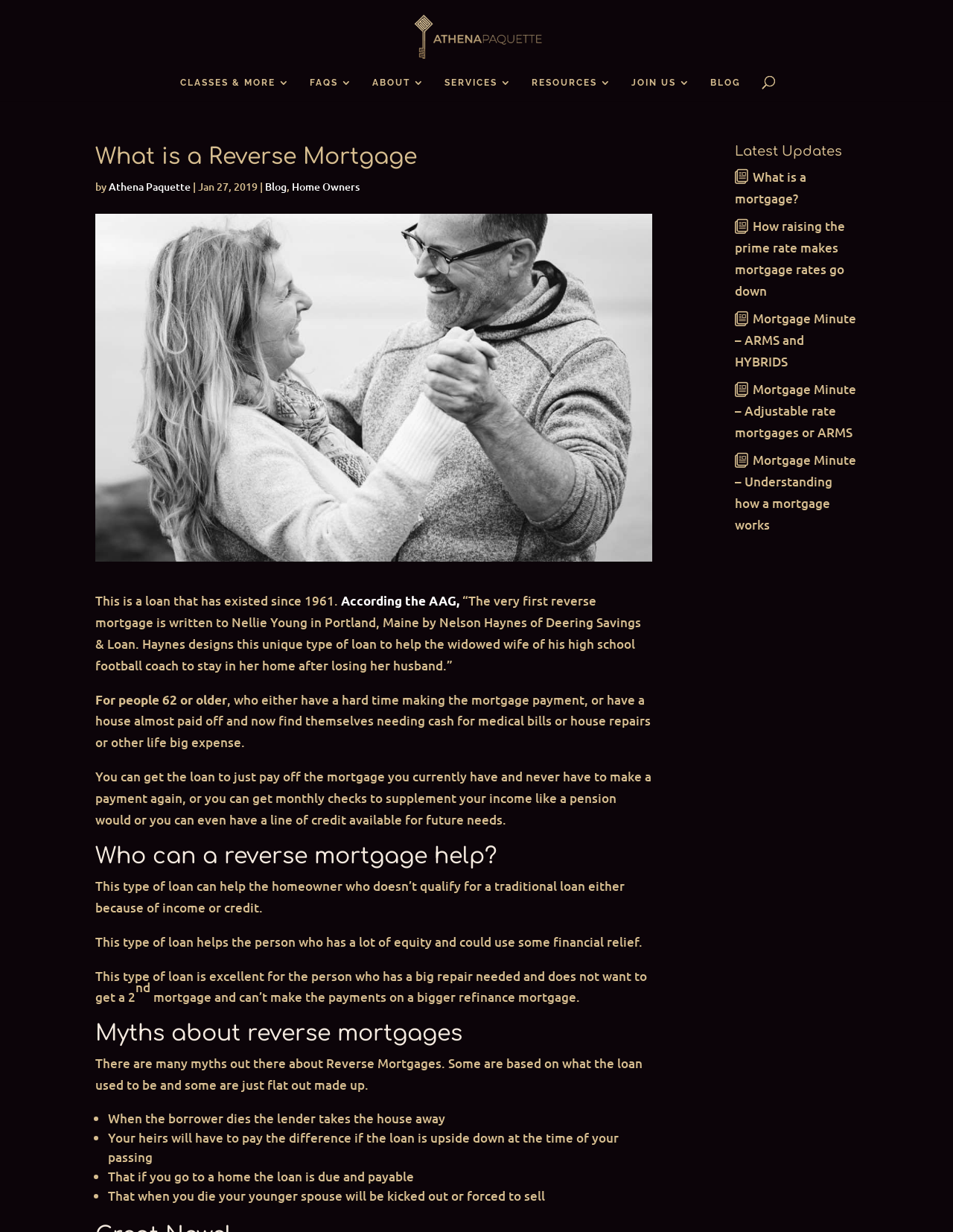Refer to the image and provide an in-depth answer to the question:
What is the author of the blog post?

The webpage contains a link to the author's name, Athena Paquette, which suggests that she is the author of the blog post about reverse mortgages.